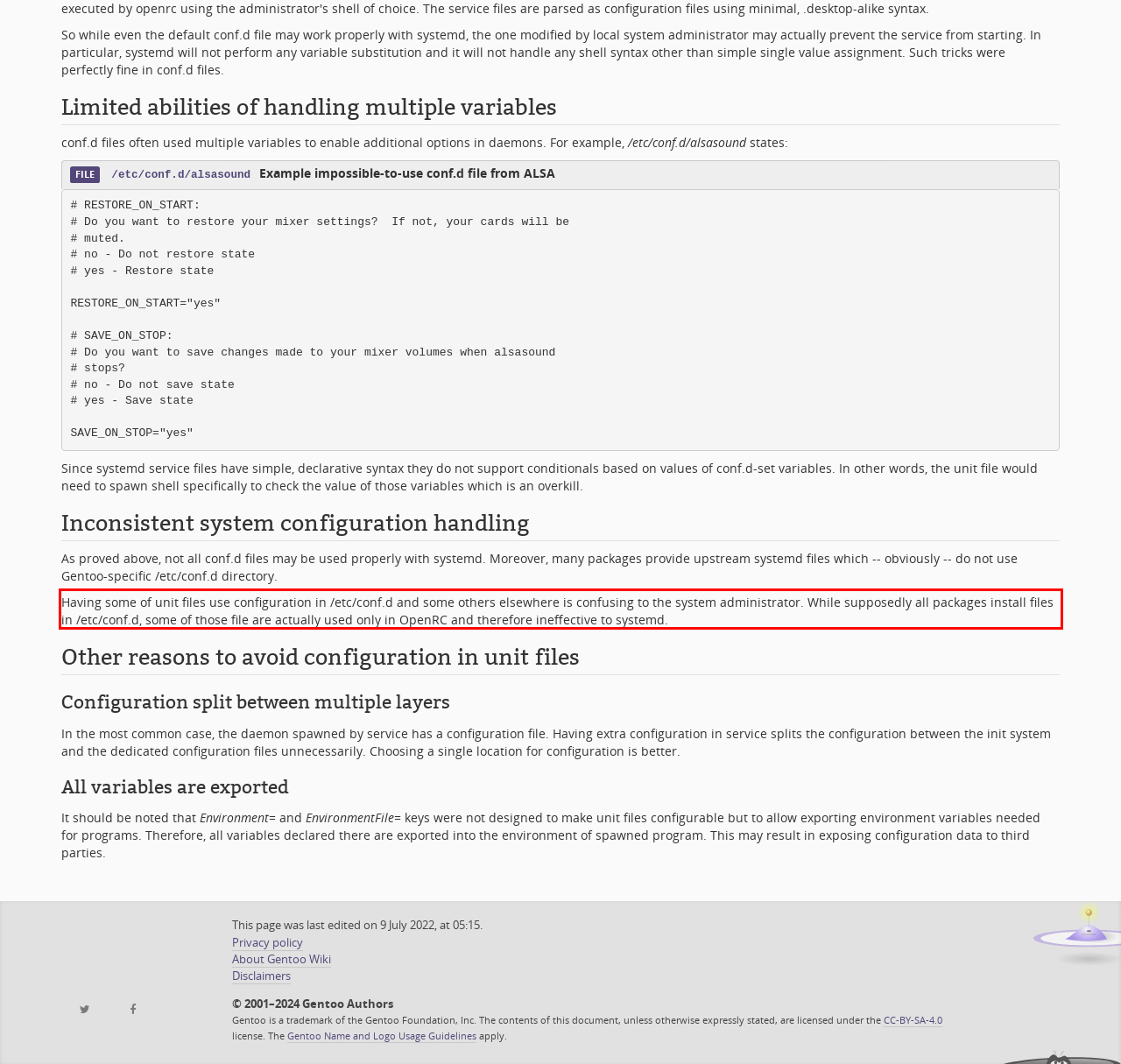Please take the screenshot of the webpage, find the red bounding box, and generate the text content that is within this red bounding box.

Having some of unit files use configuration in /etc/conf.d and some others elsewhere is confusing to the system administrator. While supposedly all packages install files in /etc/conf.d, some of those file are actually used only in OpenRC and therefore ineffective to systemd.